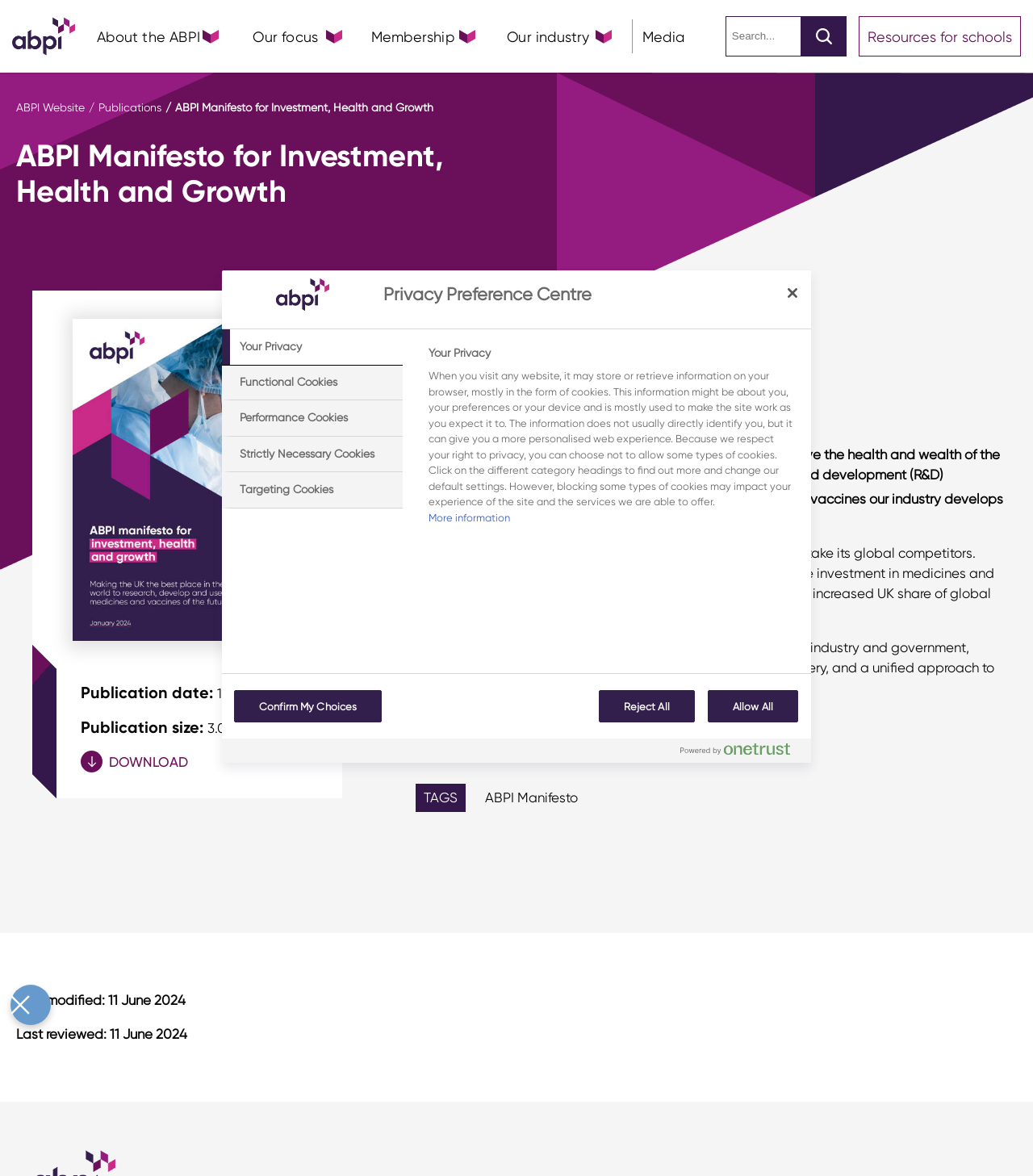Use a single word or phrase to answer the question:
What is the size of the publication?

3.03 MB